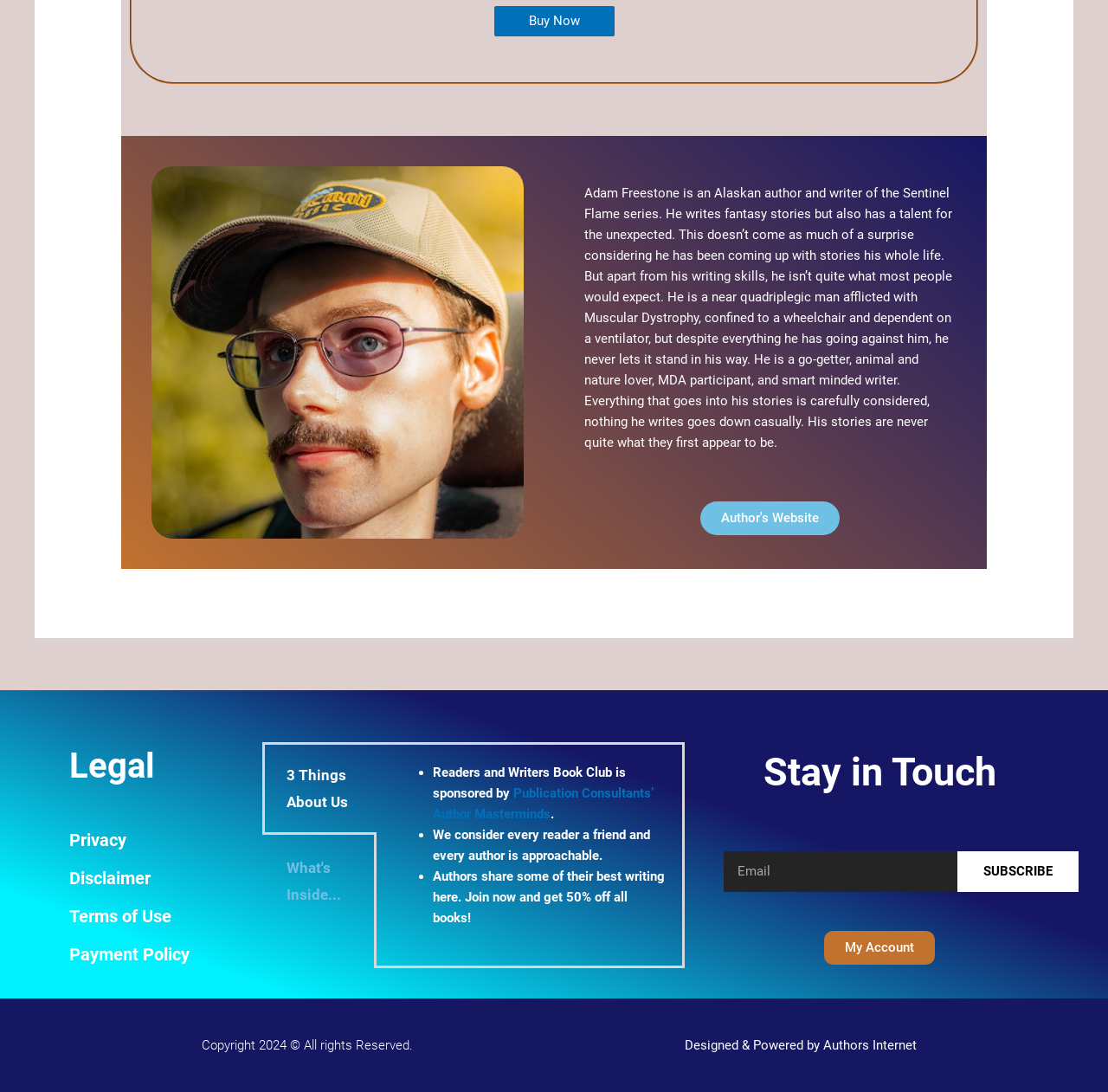Locate the bounding box coordinates of the element to click to perform the following action: 'Click the 'Buy Now' button'. The coordinates should be given as four float values between 0 and 1, in the form of [left, top, right, bottom].

[0.446, 0.006, 0.554, 0.033]